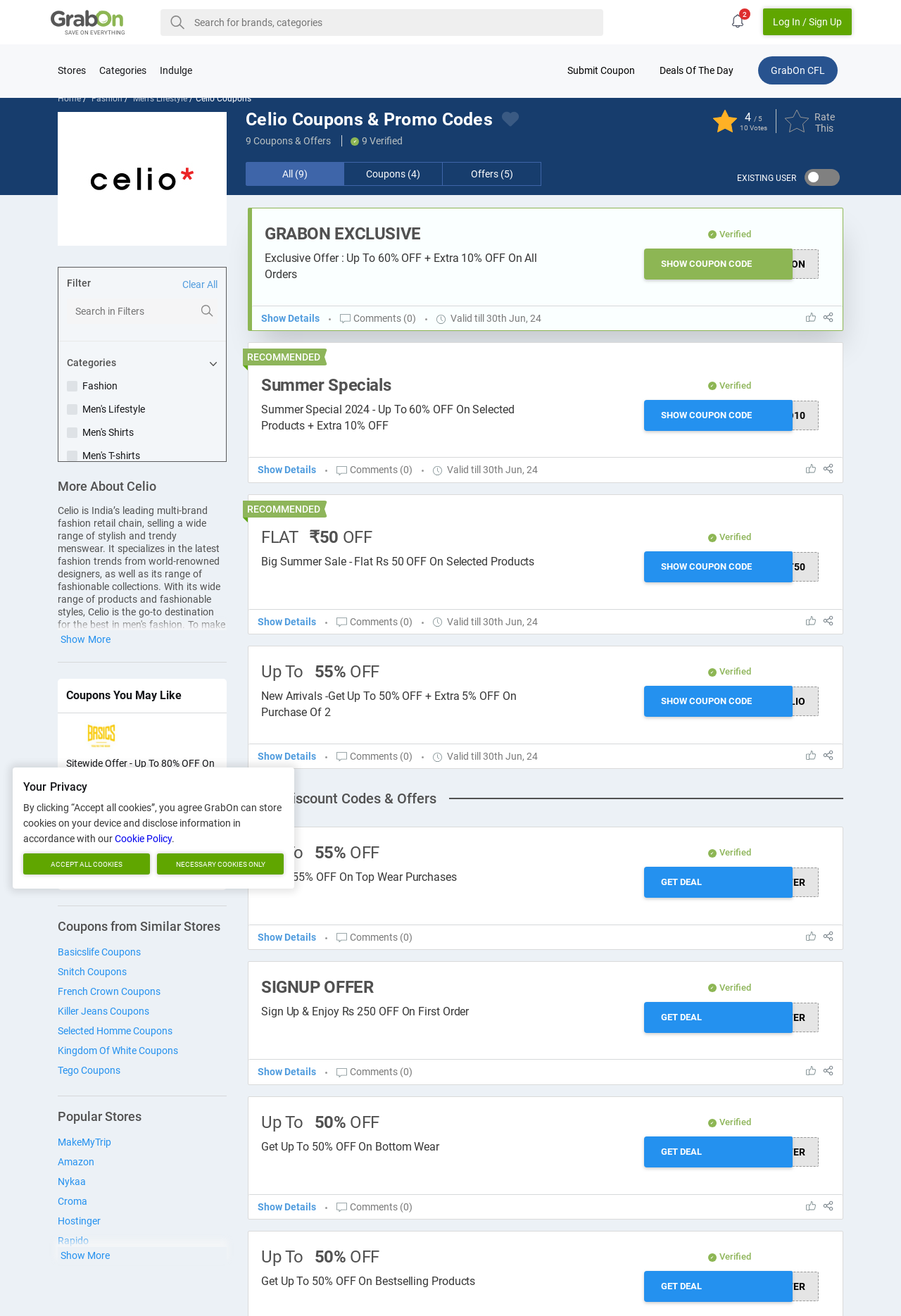Return the bounding box coordinates of the UI element that corresponds to this description: "SUPPORT US". The coordinates must be given as four float numbers in the range of 0 and 1, [left, top, right, bottom].

None